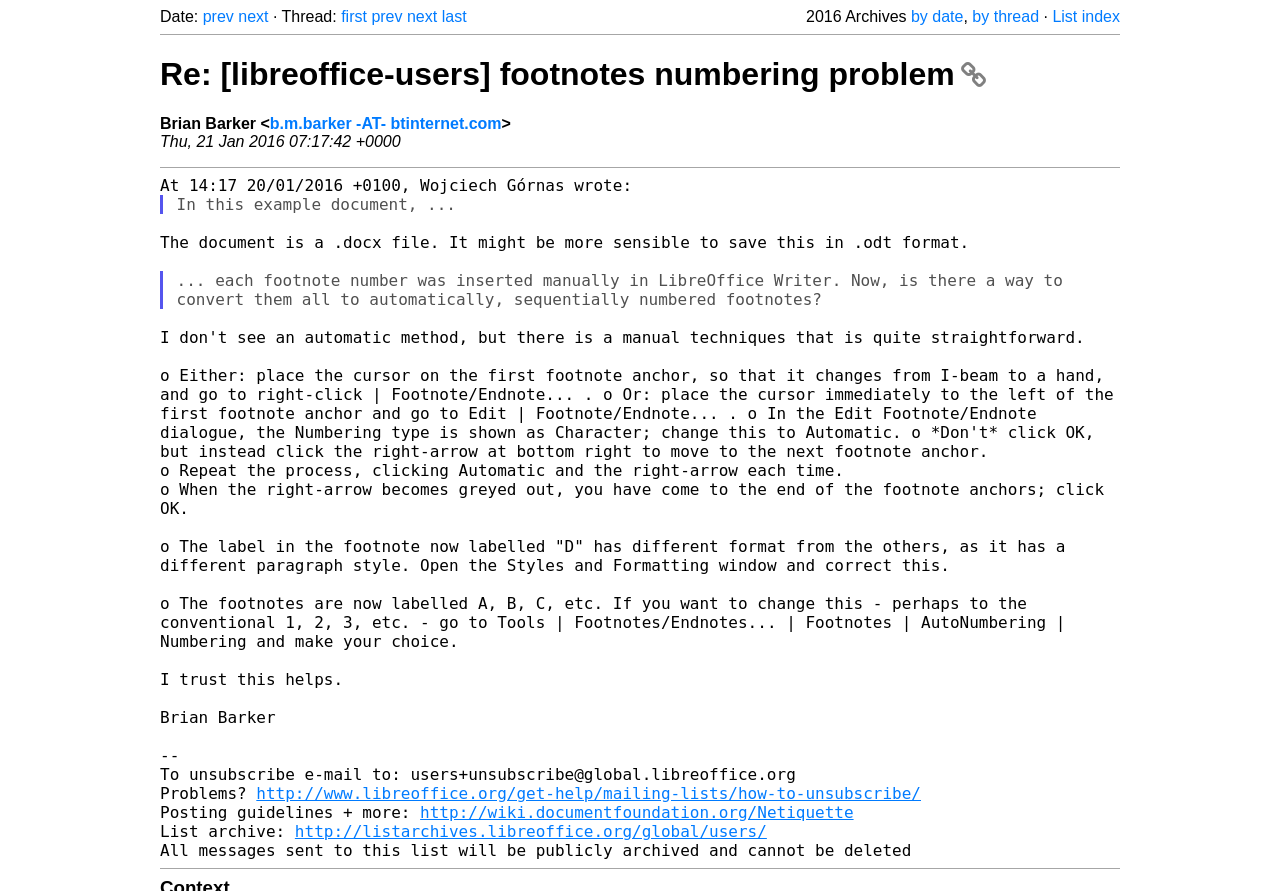Provide a brief response to the question using a single word or phrase: 
What is the date of the email?

Thu, 21 Jan 2016 07:17:42 +0000